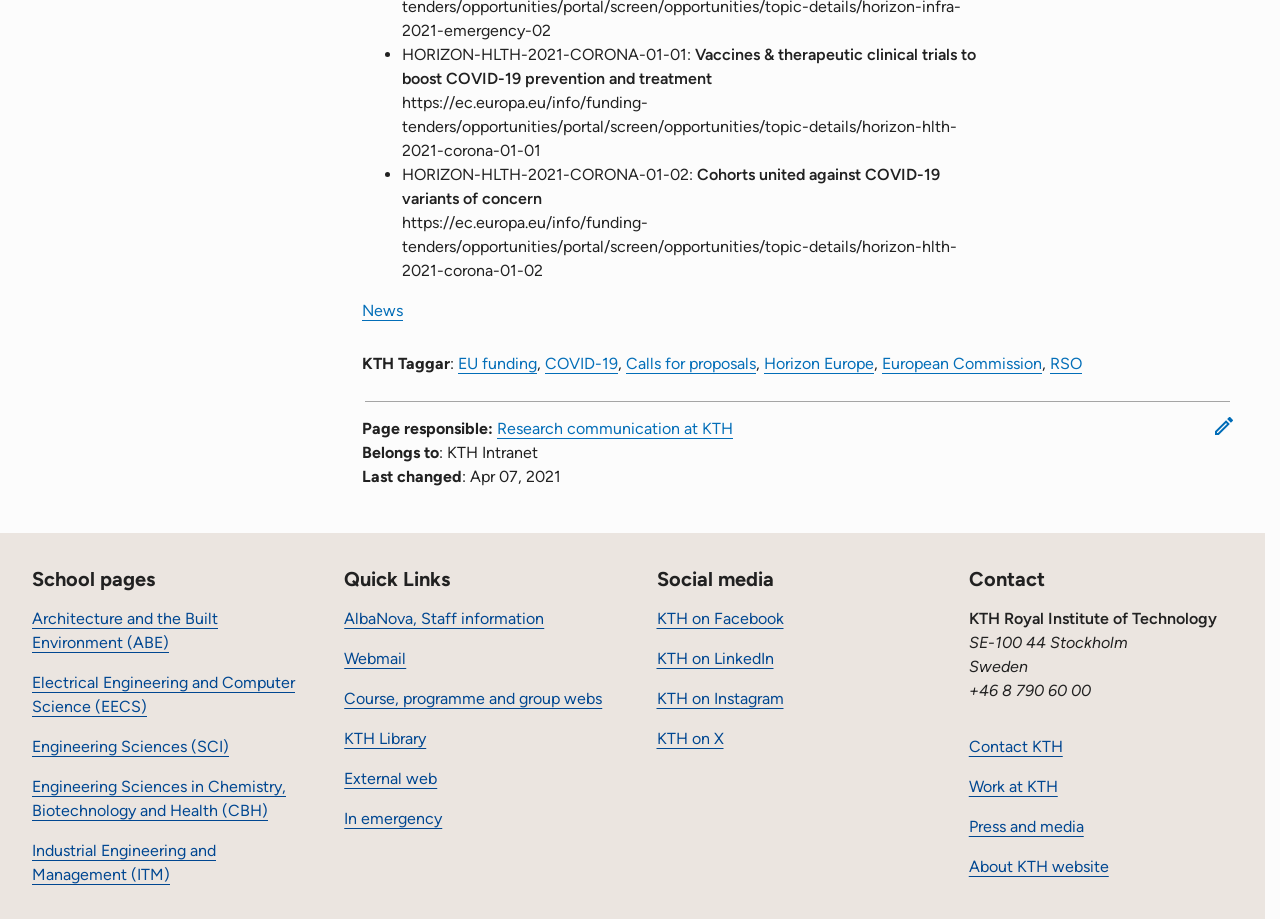Extract the bounding box for the UI element that matches this description: "Work at KTH".

[0.757, 0.845, 0.826, 0.866]